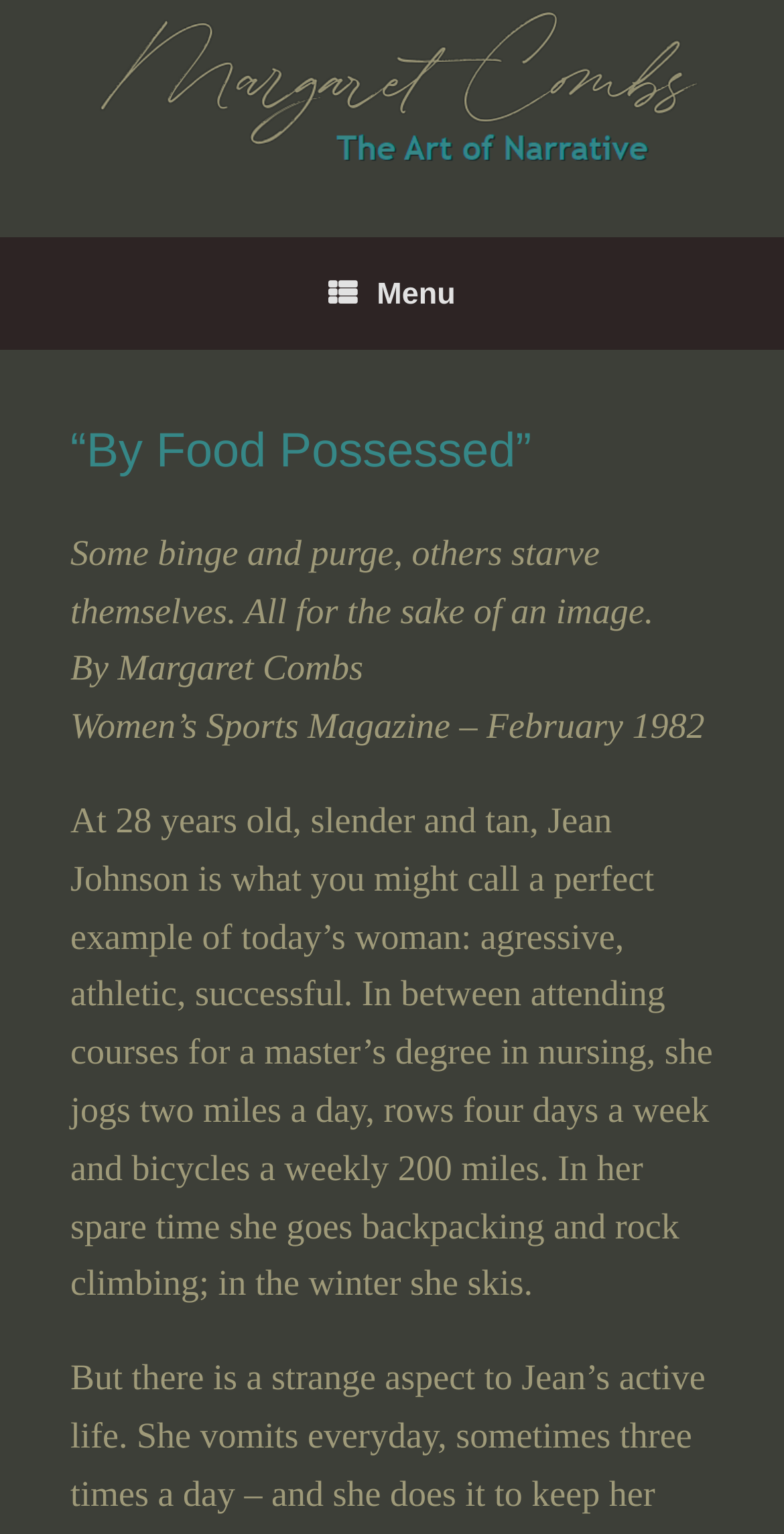What is the occupation of Jean Johnson?
Please respond to the question with a detailed and well-explained answer.

According to the text, Jean Johnson is attending courses for a master’s degree in nursing, which implies that her occupation is related to nursing.